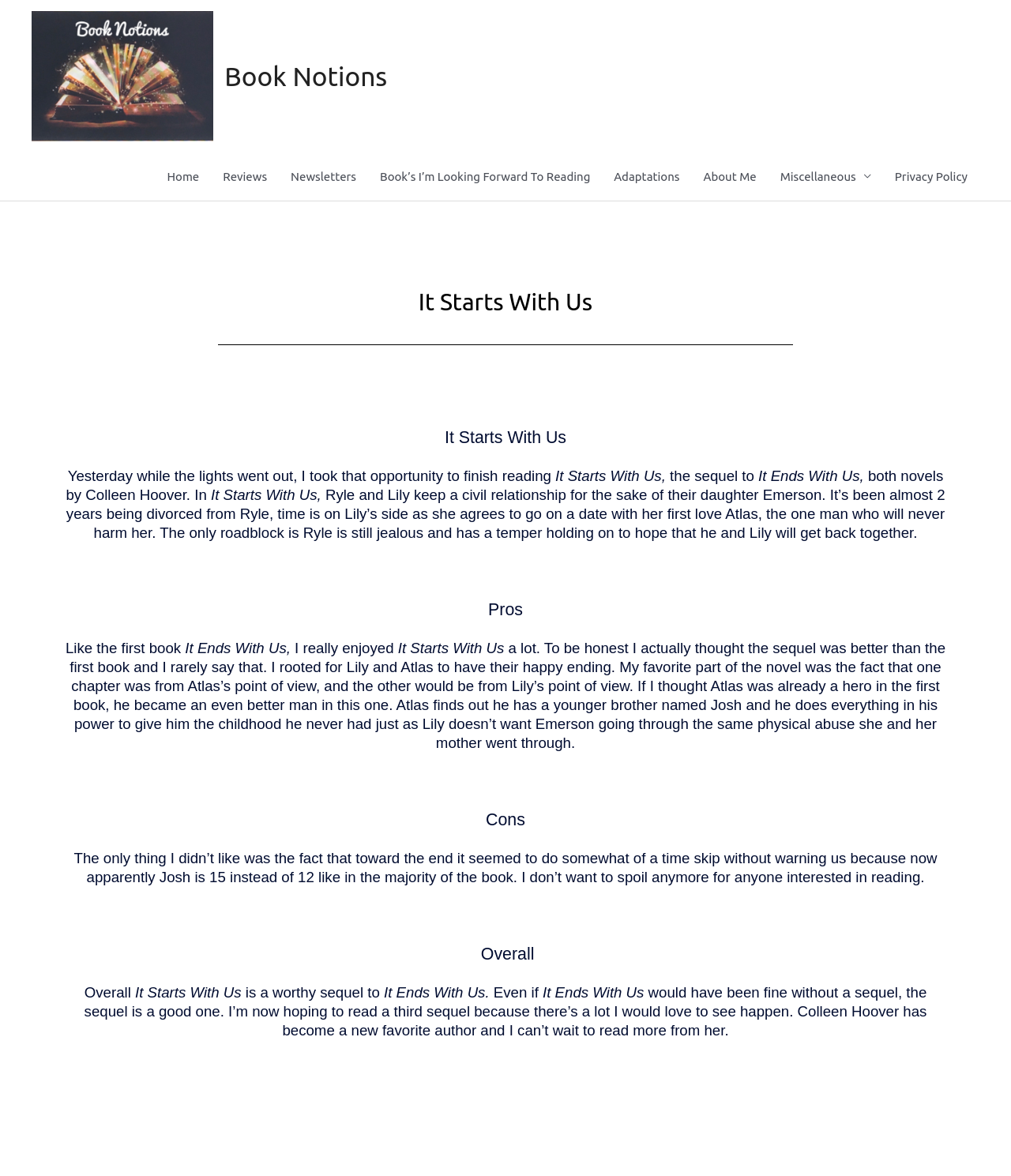What is the name of Lily's daughter? Analyze the screenshot and reply with just one word or a short phrase.

Emerson